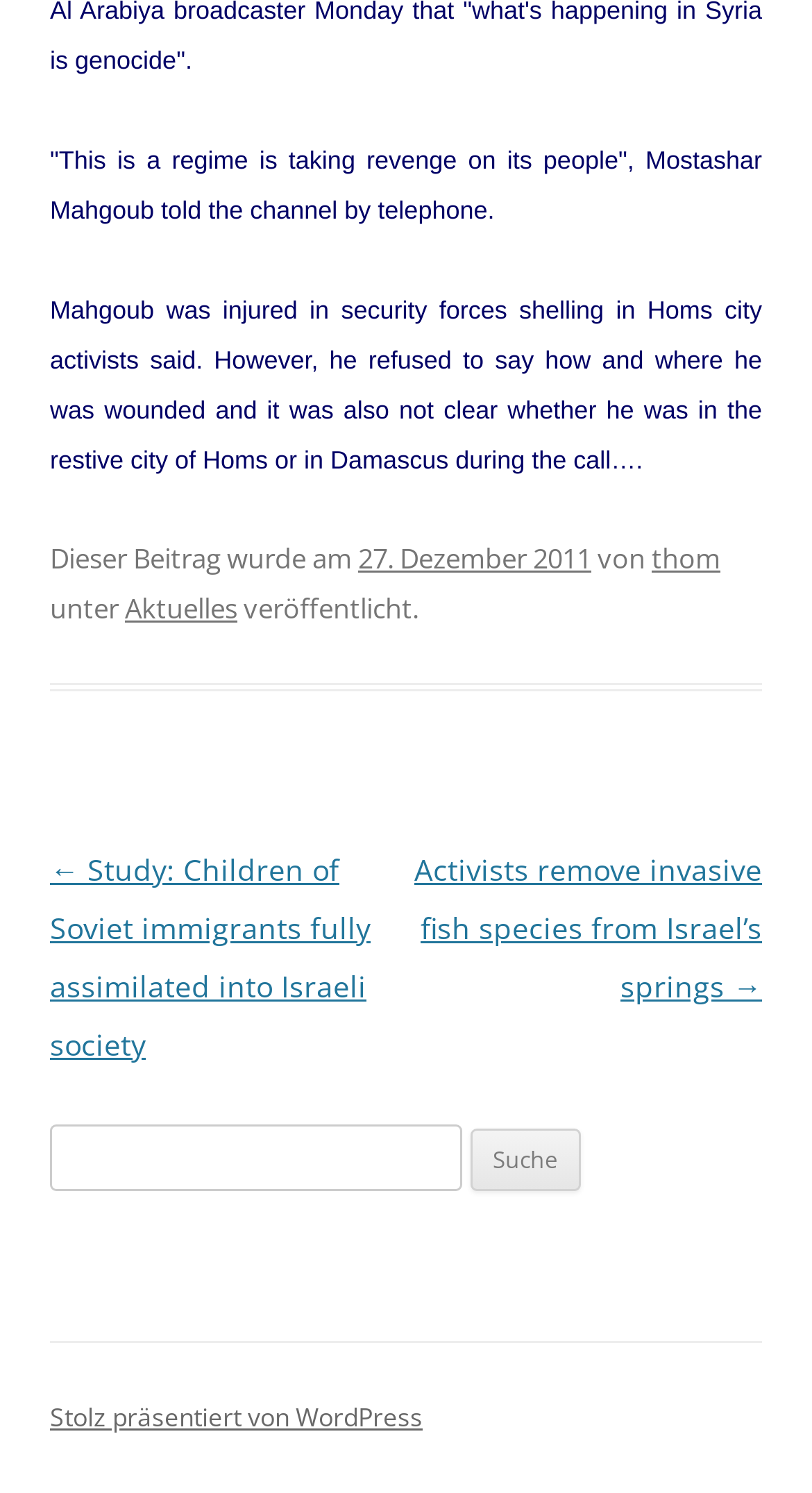Indicate the bounding box coordinates of the clickable region to achieve the following instruction: "Search by clicking the search button."

[0.578, 0.756, 0.714, 0.797]